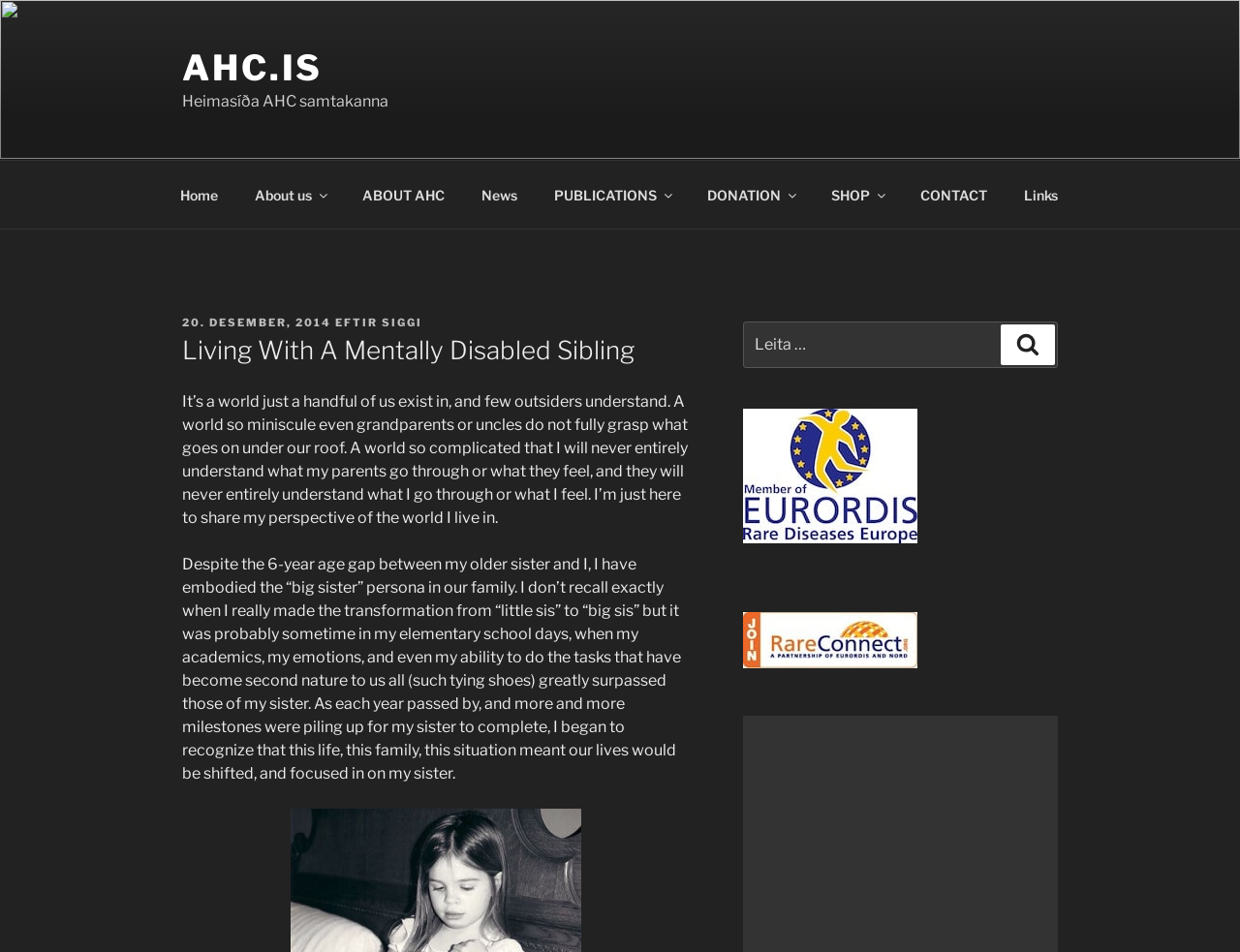Identify the bounding box coordinates of the specific part of the webpage to click to complete this instruction: "Visit the 'About us' page".

[0.191, 0.18, 0.276, 0.229]